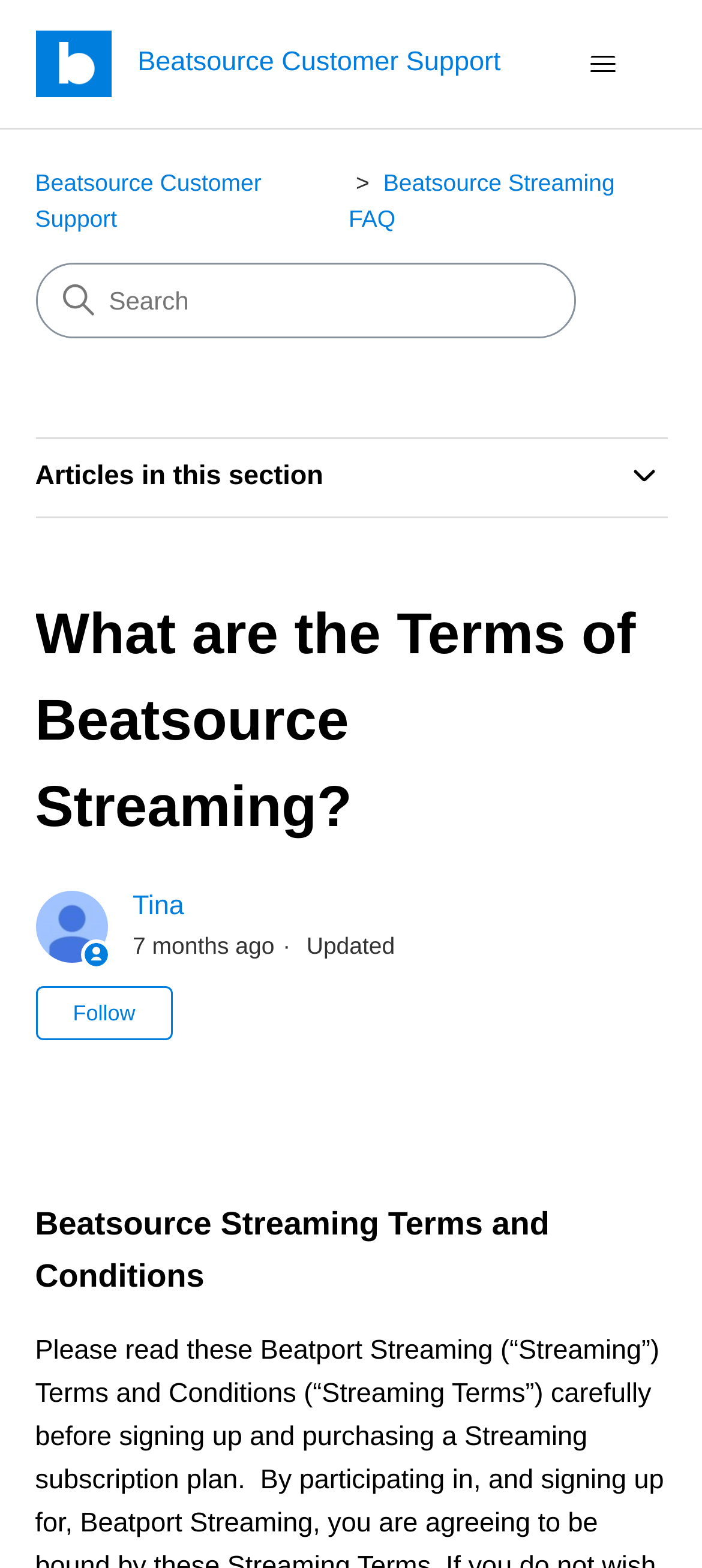Provide the bounding box coordinates for the UI element that is described by this text: "parent_node: Articles in this section". The coordinates should be in the form of four float numbers between 0 and 1: [left, top, right, bottom].

[0.886, 0.292, 0.95, 0.32]